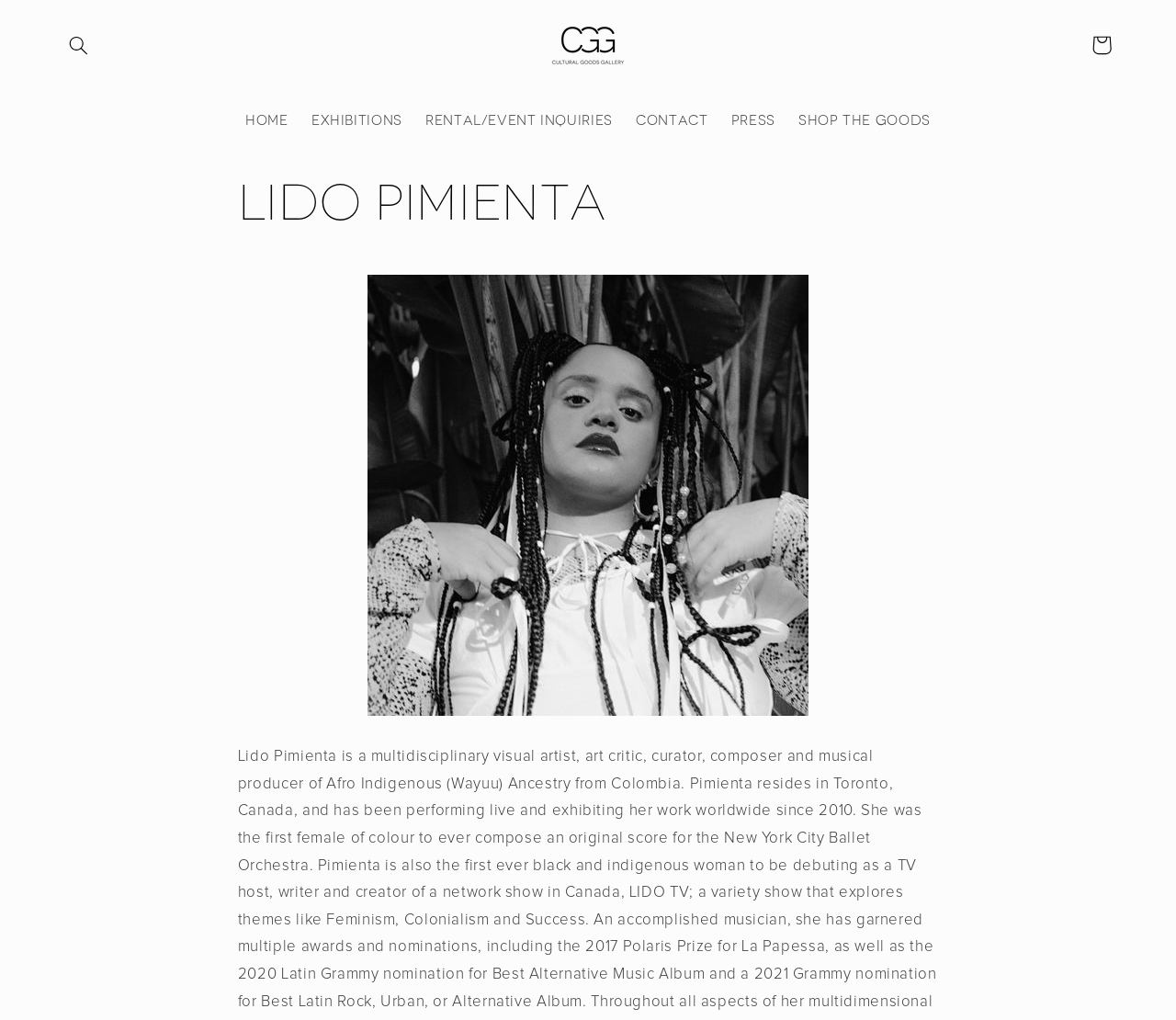Identify the bounding box coordinates of the region I need to click to complete this instruction: "Check cart".

[0.918, 0.024, 0.954, 0.065]